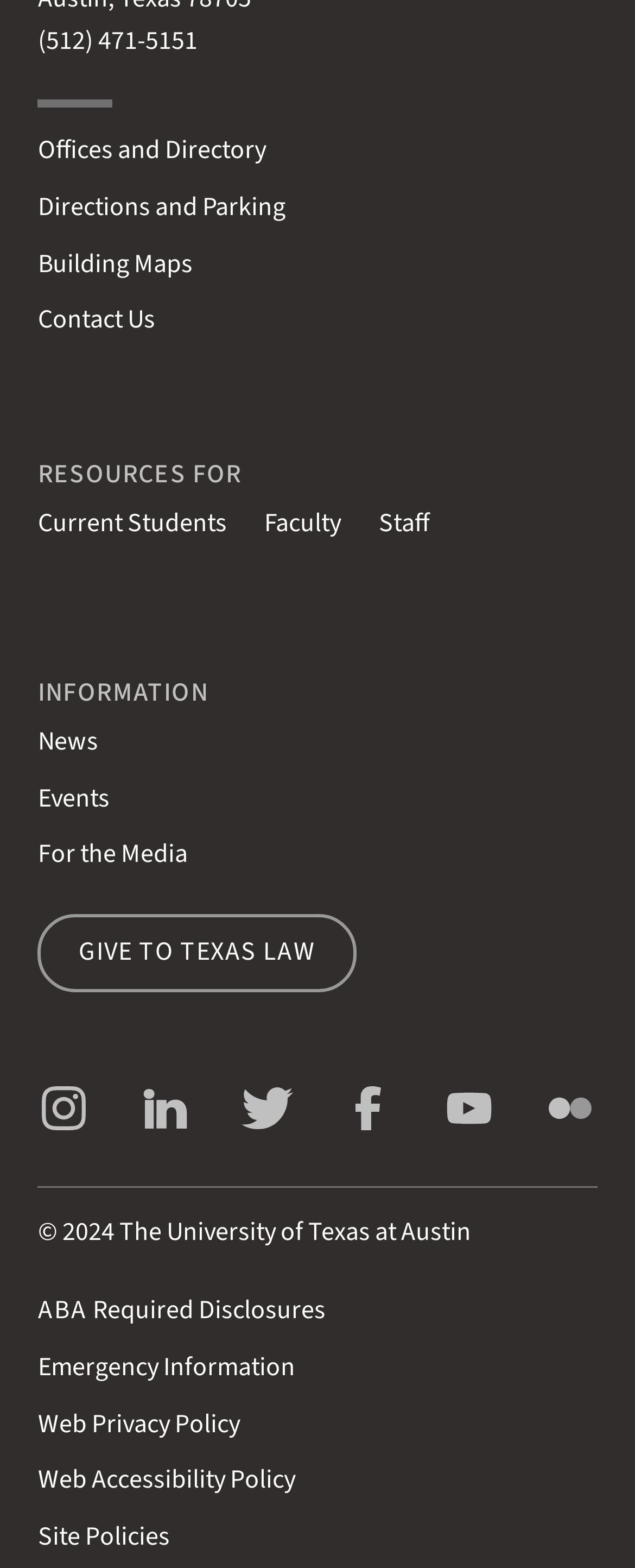What is the name of the law school?
Please answer the question as detailed as possible.

The webpage has multiple links and headings related to law school, such as 'RESOURCES FOR Current Students', 'Faculty', 'Staff', and 'GIVE TO TEXAS LAW', which suggests that the webpage is about Texas Law school.